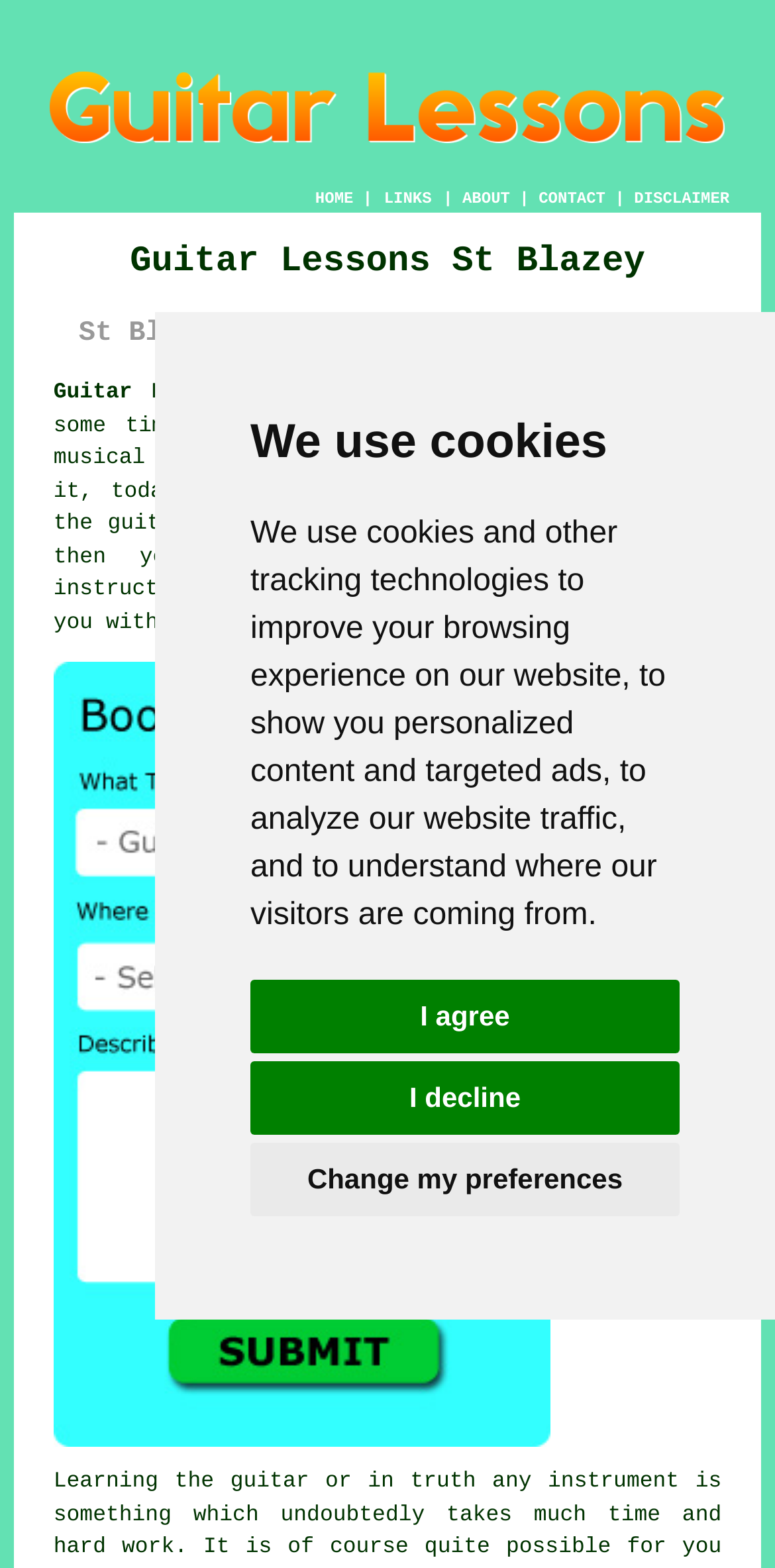How many main navigation links are there?
Look at the image and respond with a one-word or short phrase answer.

4